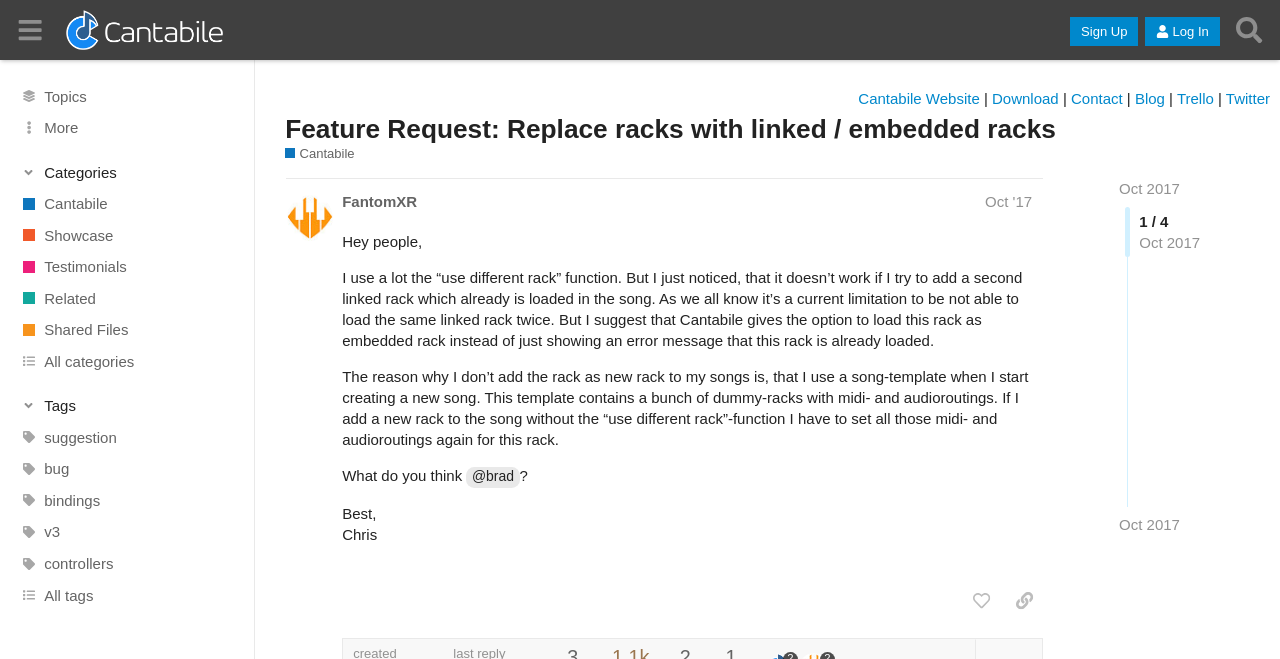Determine the bounding box coordinates of the clickable region to follow the instruction: "Sign up for an account".

[0.836, 0.026, 0.889, 0.07]